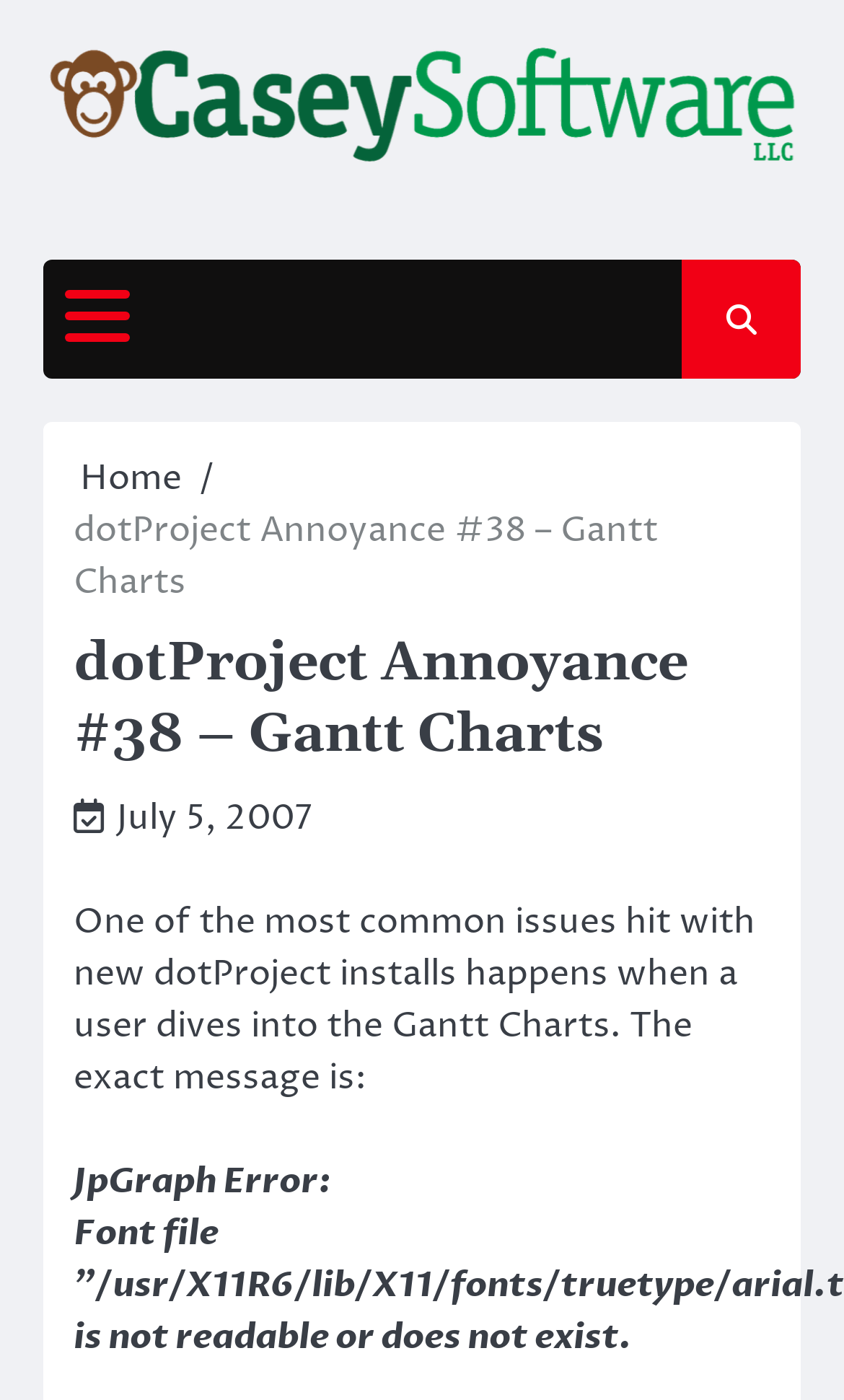Please find the bounding box coordinates (top-left x, top-left y, bottom-right x, bottom-right y) in the screenshot for the UI element described as follows: Victoria News

None